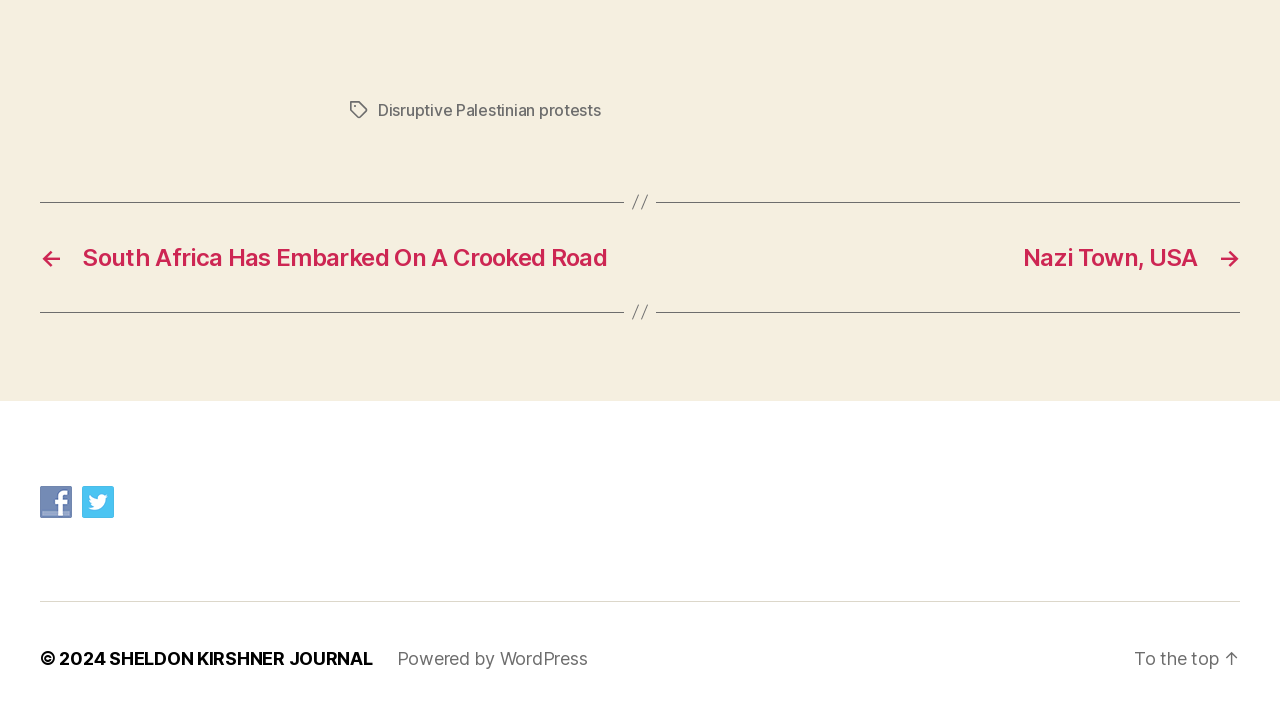Find the bounding box coordinates of the element to click in order to complete the given instruction: "Go to the 'South Africa Has Embarked On A Crooked Road' post."

[0.031, 0.34, 0.484, 0.38]